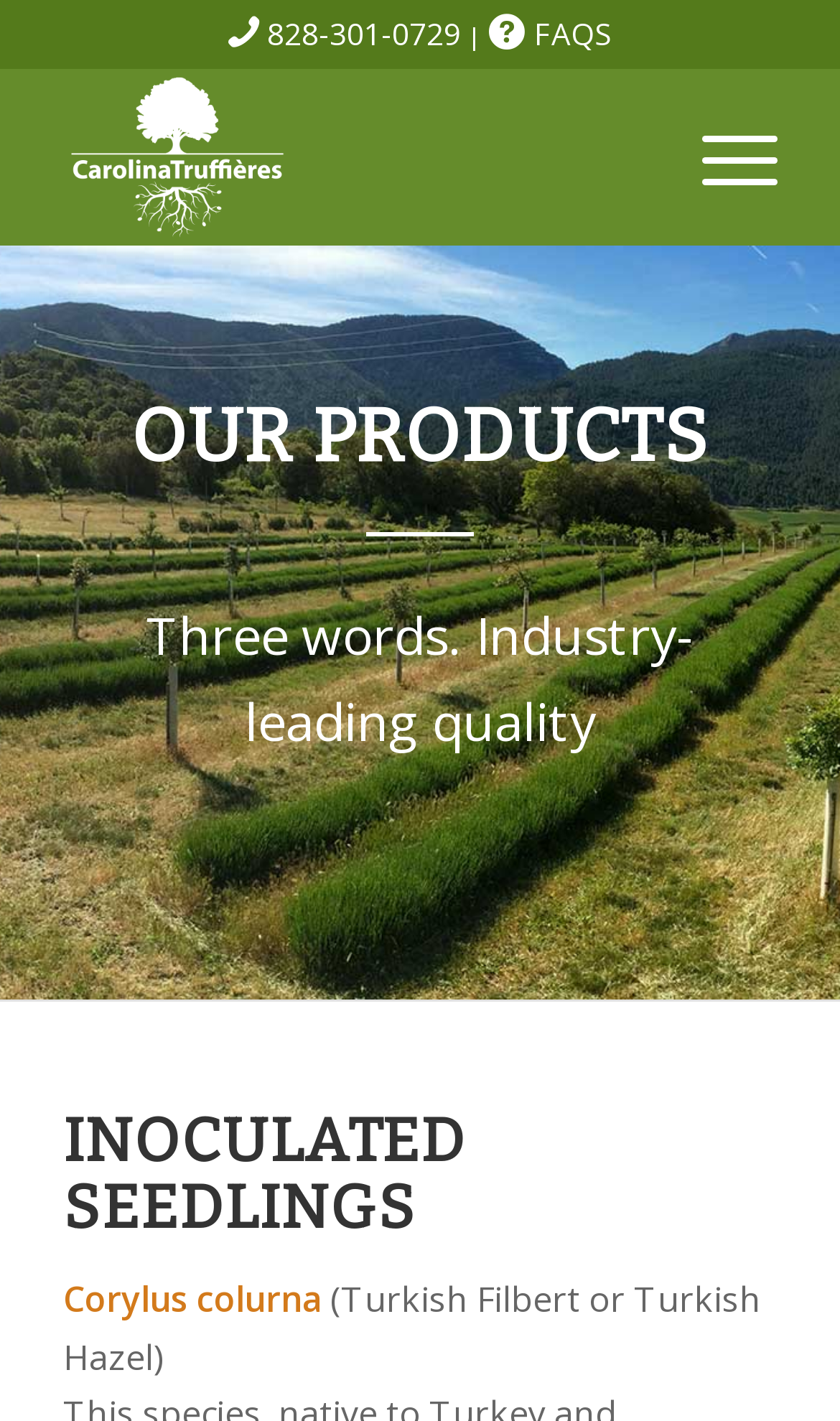What type of seedlings are available?
We need a detailed and meticulous answer to the question.

By examining the webpage, I found that the section 'INOCULATED SEEDLINGS' lists the types of seedlings available, which are Turkish Hazel, Doug Fir, and Cold-hardy Holly Oak.